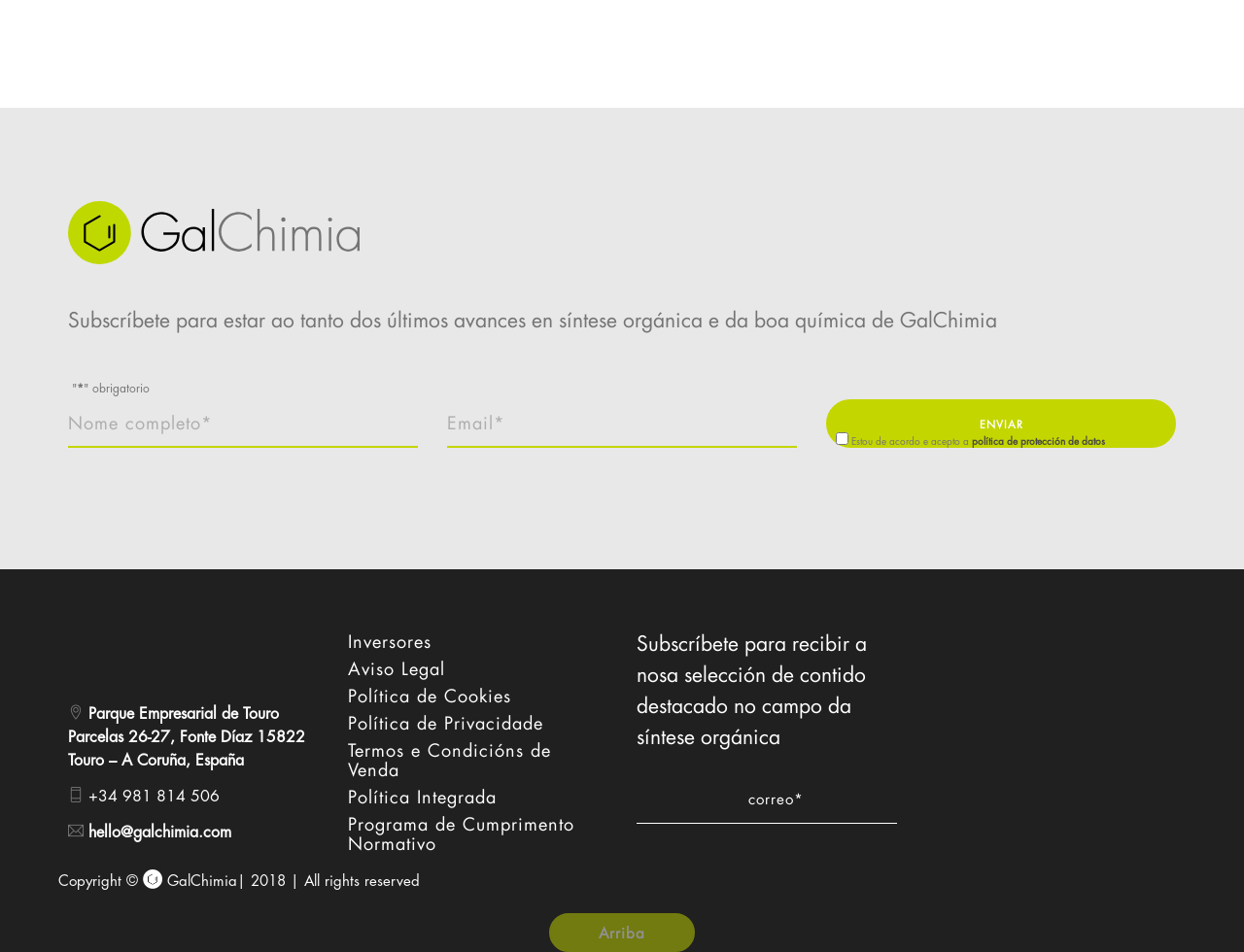Find the bounding box coordinates for the element that must be clicked to complete the instruction: "View the terms and conditions of sale". The coordinates should be four float numbers between 0 and 1, indicated as [left, top, right, bottom].

[0.279, 0.773, 0.488, 0.822]